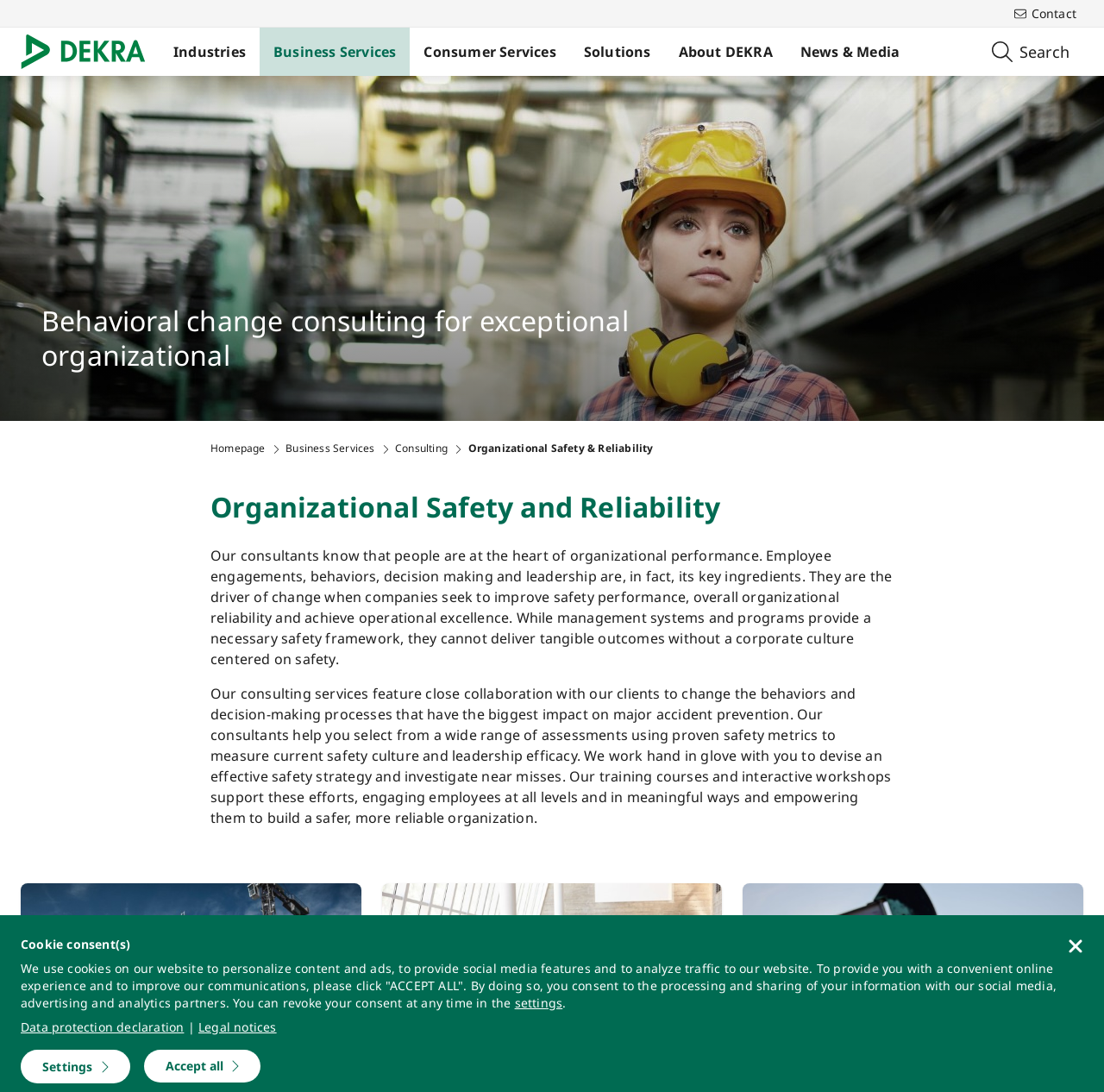Identify the bounding box coordinates for the region to click in order to carry out this instruction: "Click the 'Contact' link". Provide the coordinates using four float numbers between 0 and 1, formatted as [left, top, right, bottom].

[0.909, 0.0, 0.984, 0.024]